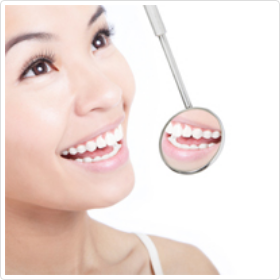Explain the image thoroughly, highlighting all key elements.

The image features a close-up of a woman smiling broadly, showcasing her bright, white teeth. In the foreground, a dental mirror reflects her smile, symbolizing the connection between effective cosmetic dental care and enhanced self-confidence. This visual embodies the positive effects of cosmetic dentistry, highlighting how a radiant smile can contribute to personal joy and improved interactions in both professional and personal spheres. The image aligns with the theme of cosmetic dental methods discussed on the webpage, emphasizing the transformative benefits that come with various dental treatments provided by Lawrence Dental Solutions.